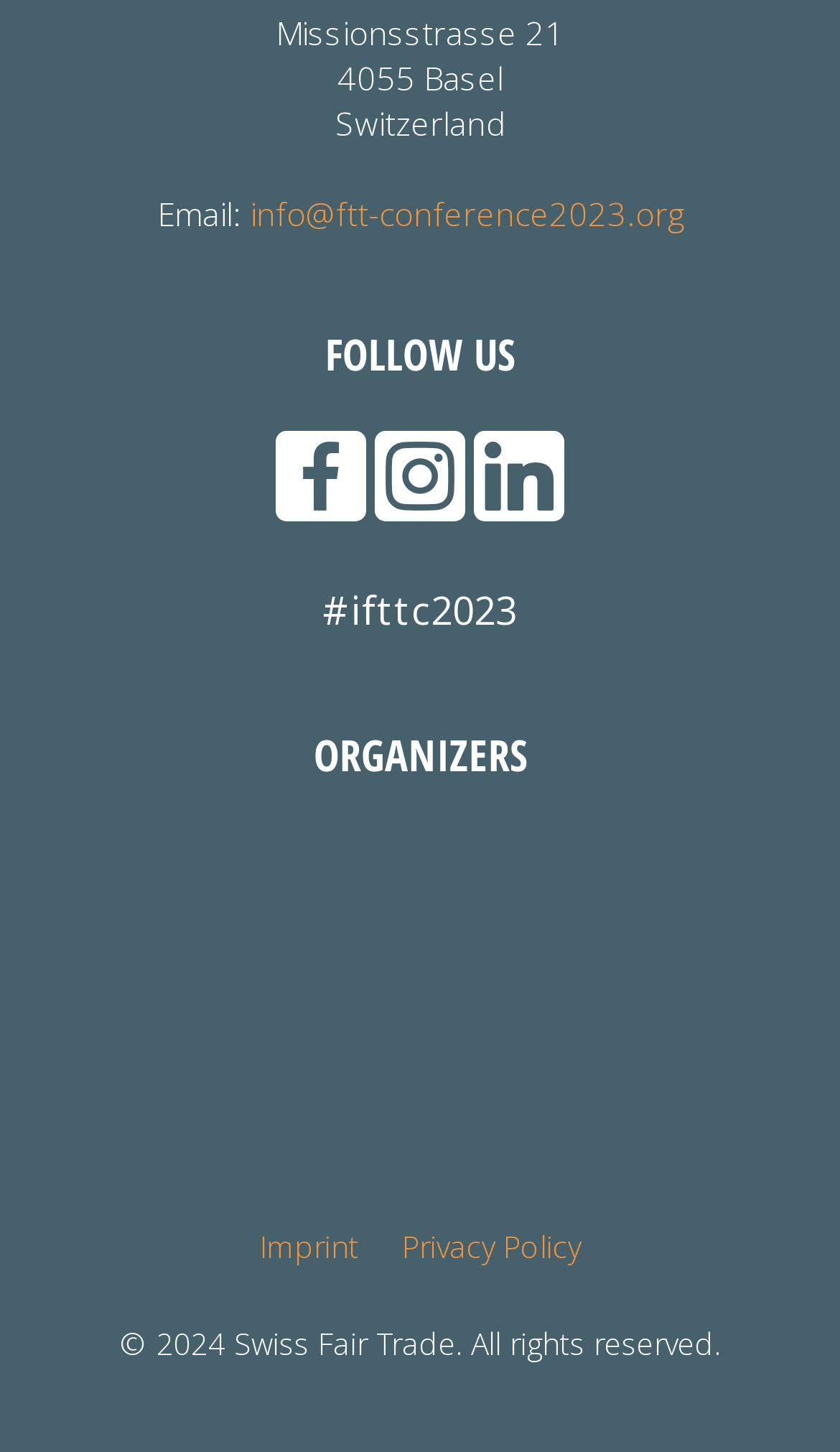Extract the bounding box for the UI element that matches this description: "Imprint".

[0.309, 0.845, 0.427, 0.873]